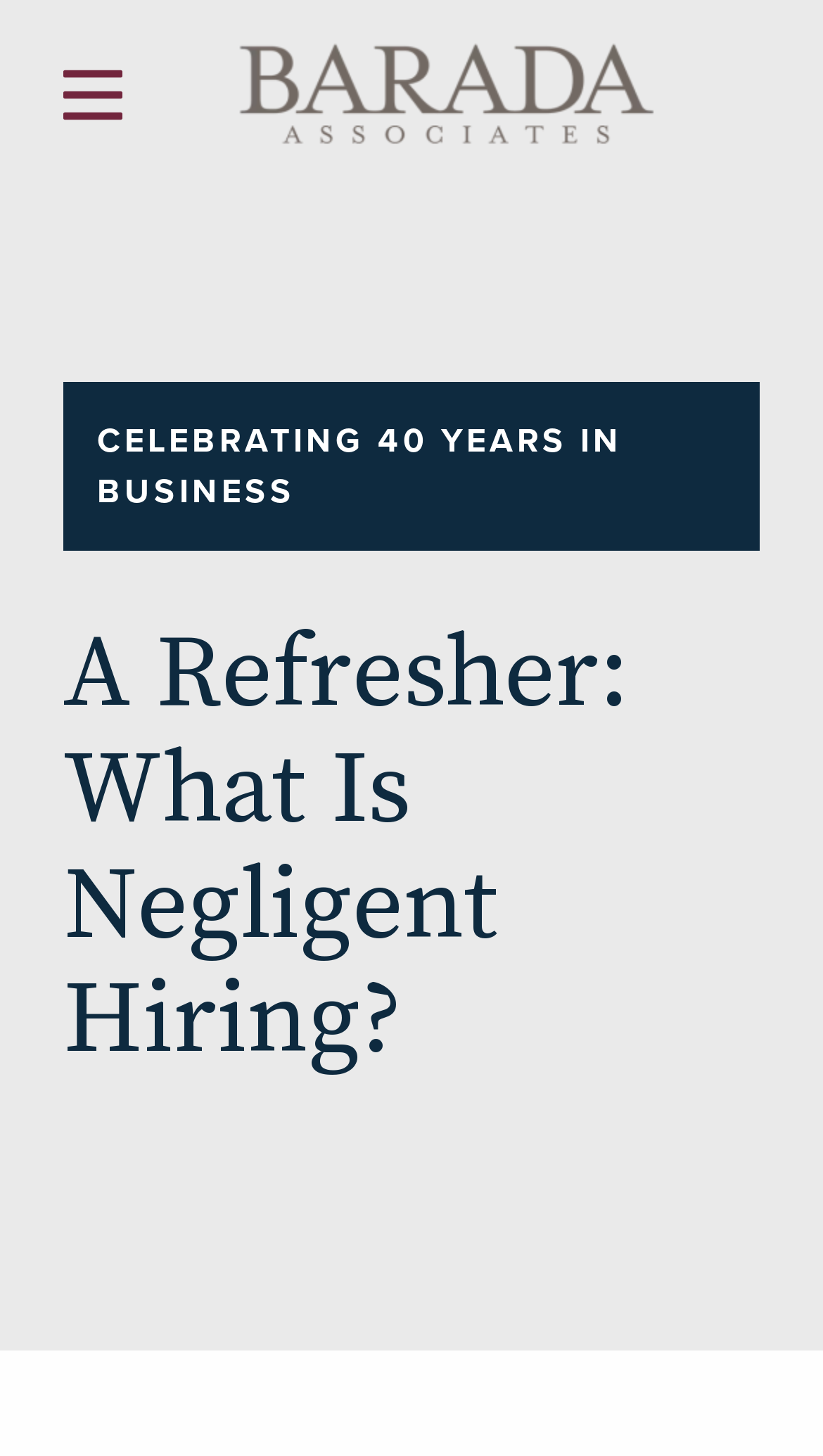Using the format (top-left x, top-left y, bottom-right x, bottom-right y), provide the bounding box coordinates for the described UI element. All values should be floating point numbers between 0 and 1: Healthcare

[0.0, 0.316, 0.441, 0.348]